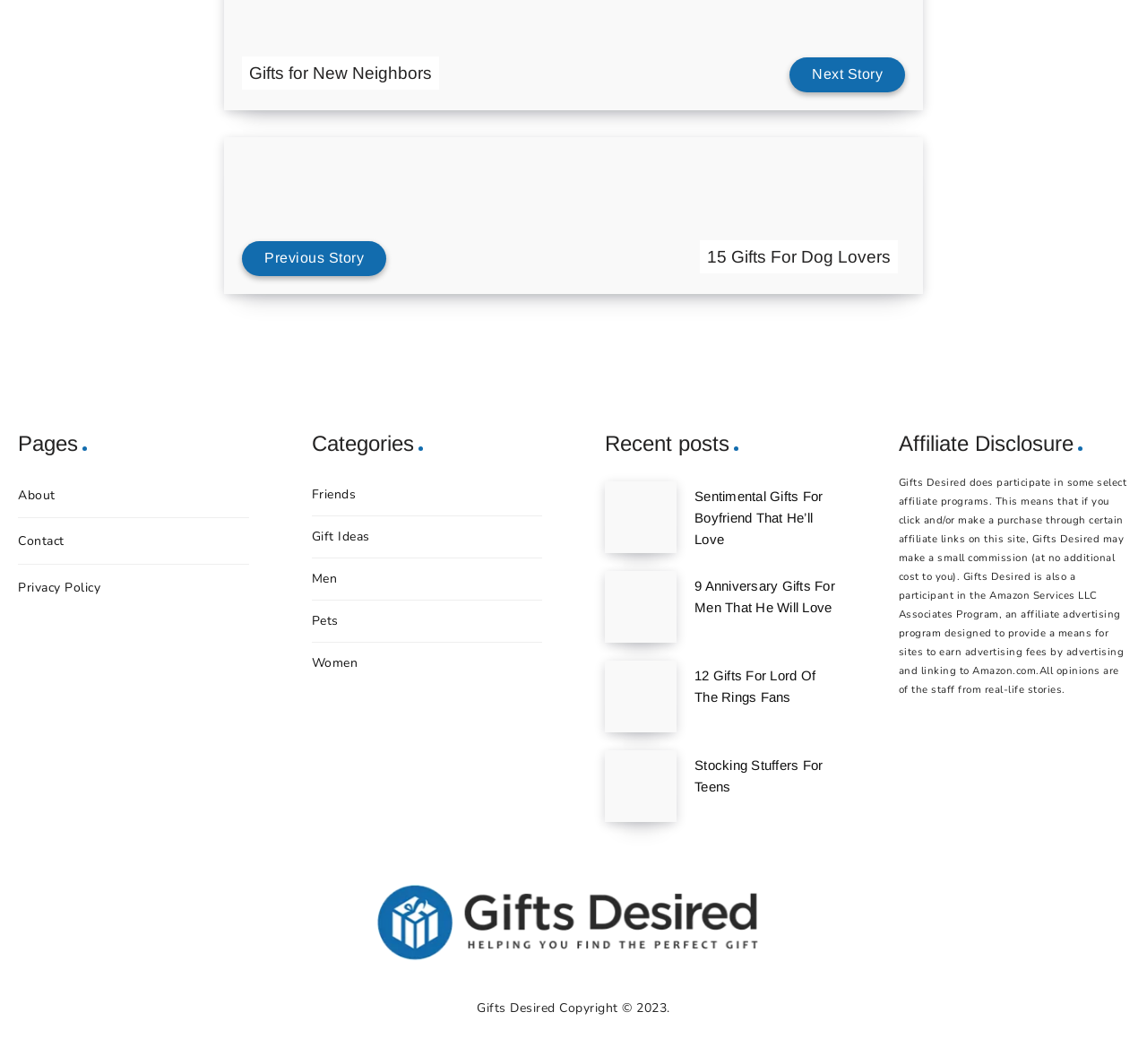Please provide a comprehensive response to the question based on the details in the image: What type of gifts are mentioned for men?

I found an article title that mentions '9 Anniversary Gifts For Men That He Will Love', which suggests that anniversary gifts are one type of gift mentioned for men.